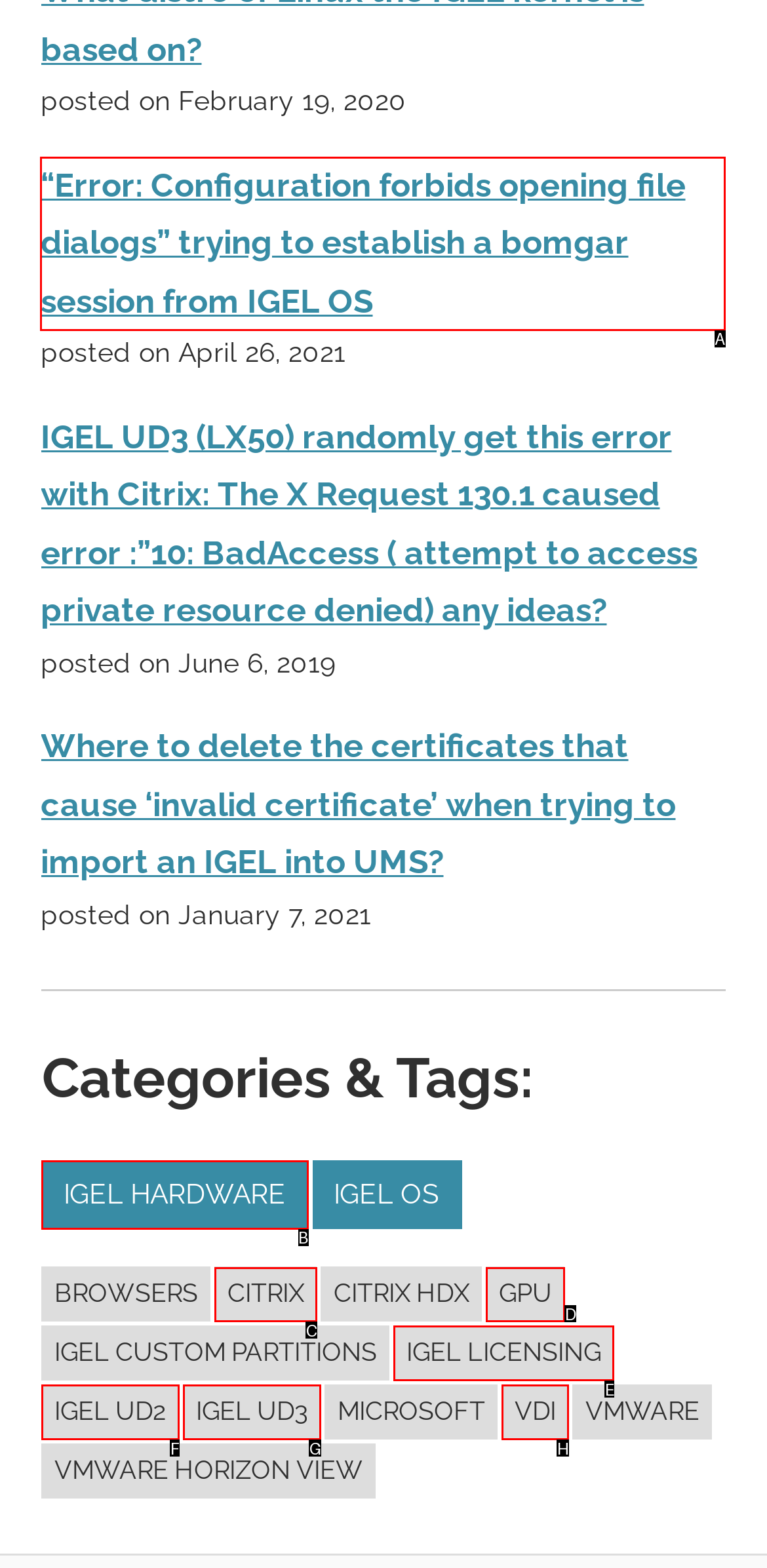Point out which UI element to click to complete this task: browse IGEL HARDWARE category
Answer with the letter corresponding to the right option from the available choices.

B